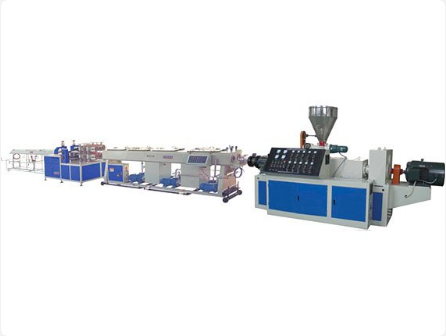Elaborate on all the key elements and details present in the image.

The image showcases a sophisticated plastic extrusion production line, prominently featuring a large extruder machine on the right. This machine is equipped with a control panel that includes various buttons and gauges for precise operation. To the left, there is a connected system of equipment that appears to facilitate the shaping and processing of plastic materials, indicating a streamlined workflow for producing plastic products. The overall design is industrial, with metallic and blue components, highlighting a focus on durability and efficiency in manufacturing. This configuration is typically used in the production of plastic pipes, sheets, or profiles, indicative of advanced technological processes in the plastic industry.